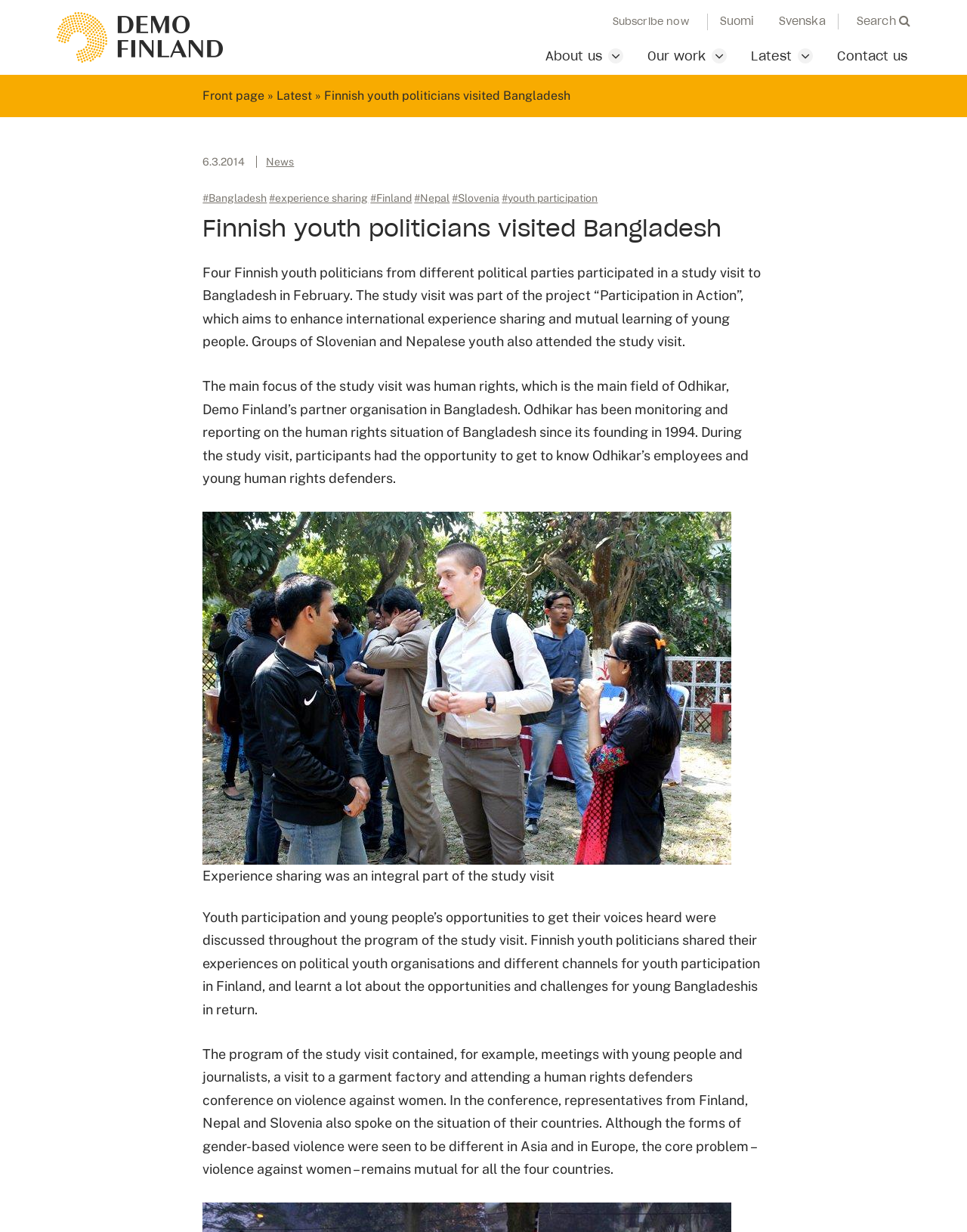Describe the webpage meticulously, covering all significant aspects.

The webpage is about a study visit of four Finnish youth politicians to Bangladesh in February, as part of the "Participation in Action" project. At the top left, there is a logo of "Demo Finland" with a link to the organization's website. On the top right, there are several links to subscribe, switch languages, and open a site search function.

Below the top section, there is a navigation menu with links to "About us", "Our work", "Latest", and "Contact us". Next to it, there is a breadcrumbs navigation menu showing the current page's location in the website's hierarchy.

The main content of the page is divided into several sections. The first section has a heading "Finnish youth politicians visited Bangladesh" and a brief summary of the study visit. Below it, there are three paragraphs of text describing the study visit, including its focus on human rights, experience sharing, and youth participation.

There is an image embedded in the text, which is described as "Experience sharing was an integral part of the study visit". The image is positioned in the middle of the page, spanning about half of the page's width.

The webpage also has several links to related topics, such as "#Bangladesh", "#experience sharing", "#Finland", "#Nepal", "#Slovenia", and "#youth participation", which are positioned below the main content.

At the bottom of the page, there is a timestamp "6.3.2014" and a link to "News". Overall, the webpage has a simple and clean layout, with a focus on presenting the content of the study visit in a clear and concise manner.